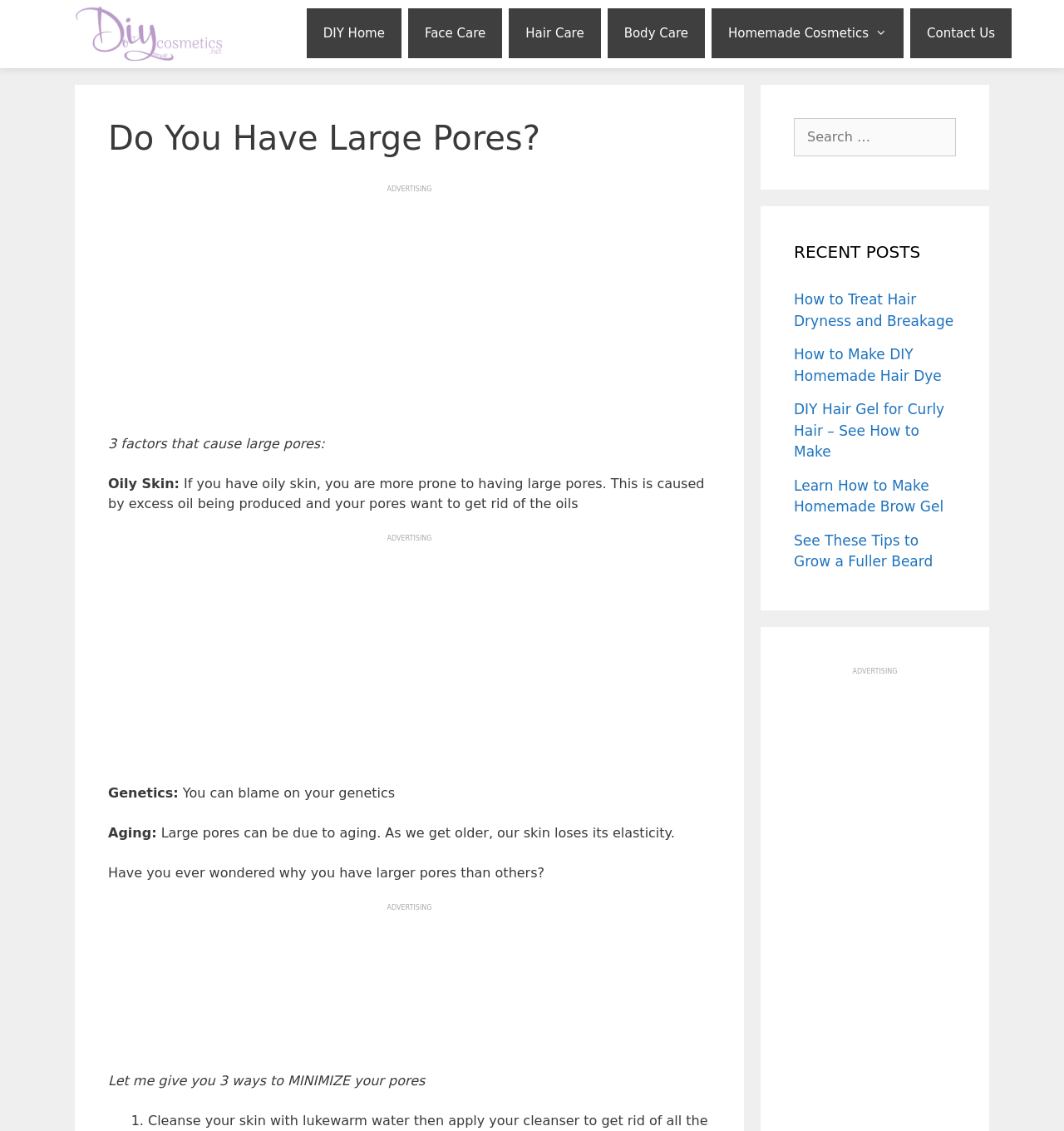Respond to the question below with a single word or phrase: What is the topic of the recent post 'How to Treat Hair Dryness and Breakage'?

Hair care